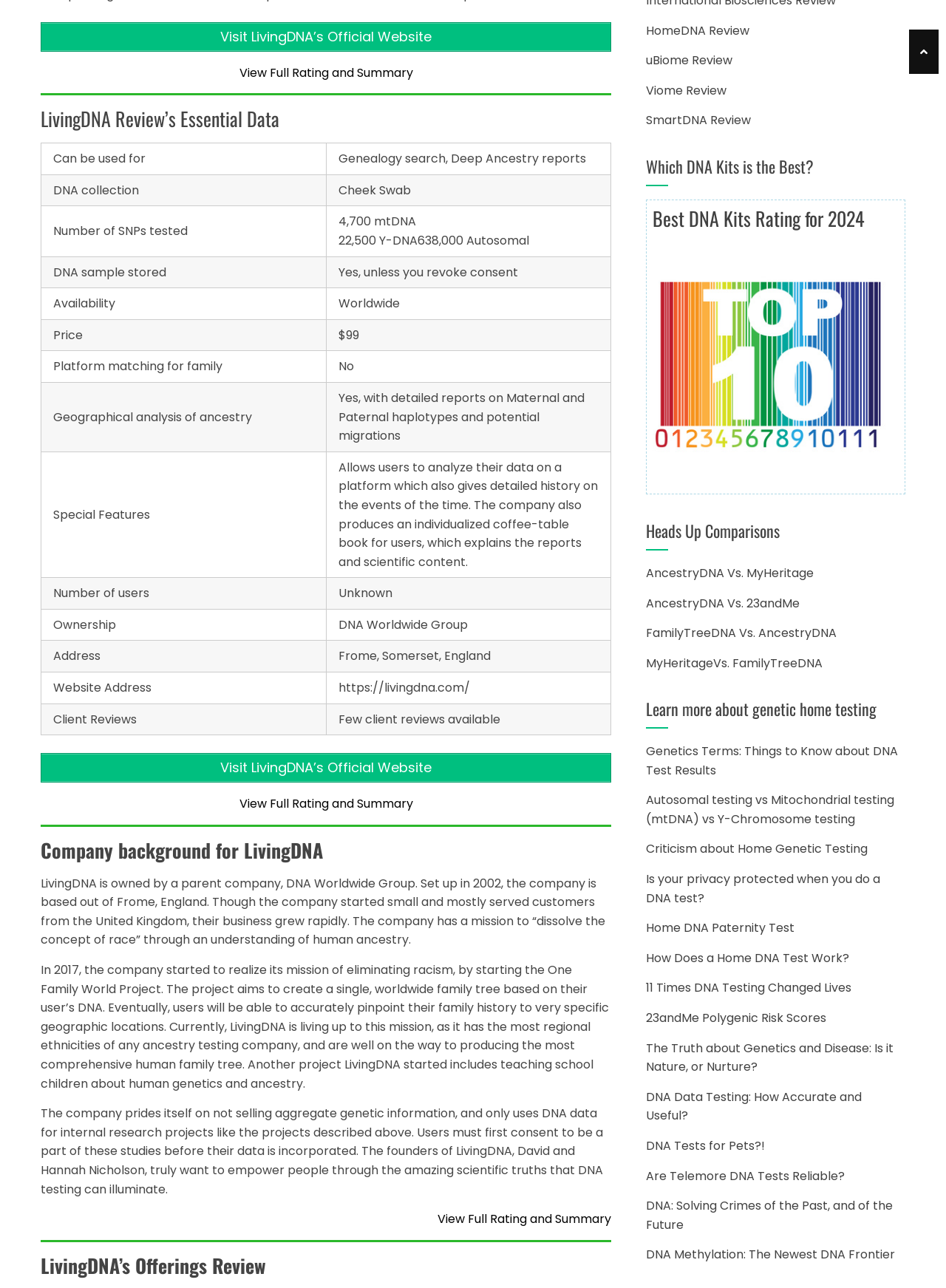How many SNPs are tested by LivingDNA?
Respond with a short answer, either a single word or a phrase, based on the image.

4,700 mtDNA, 22,500 Y-DNA, 638,000 Autosomal